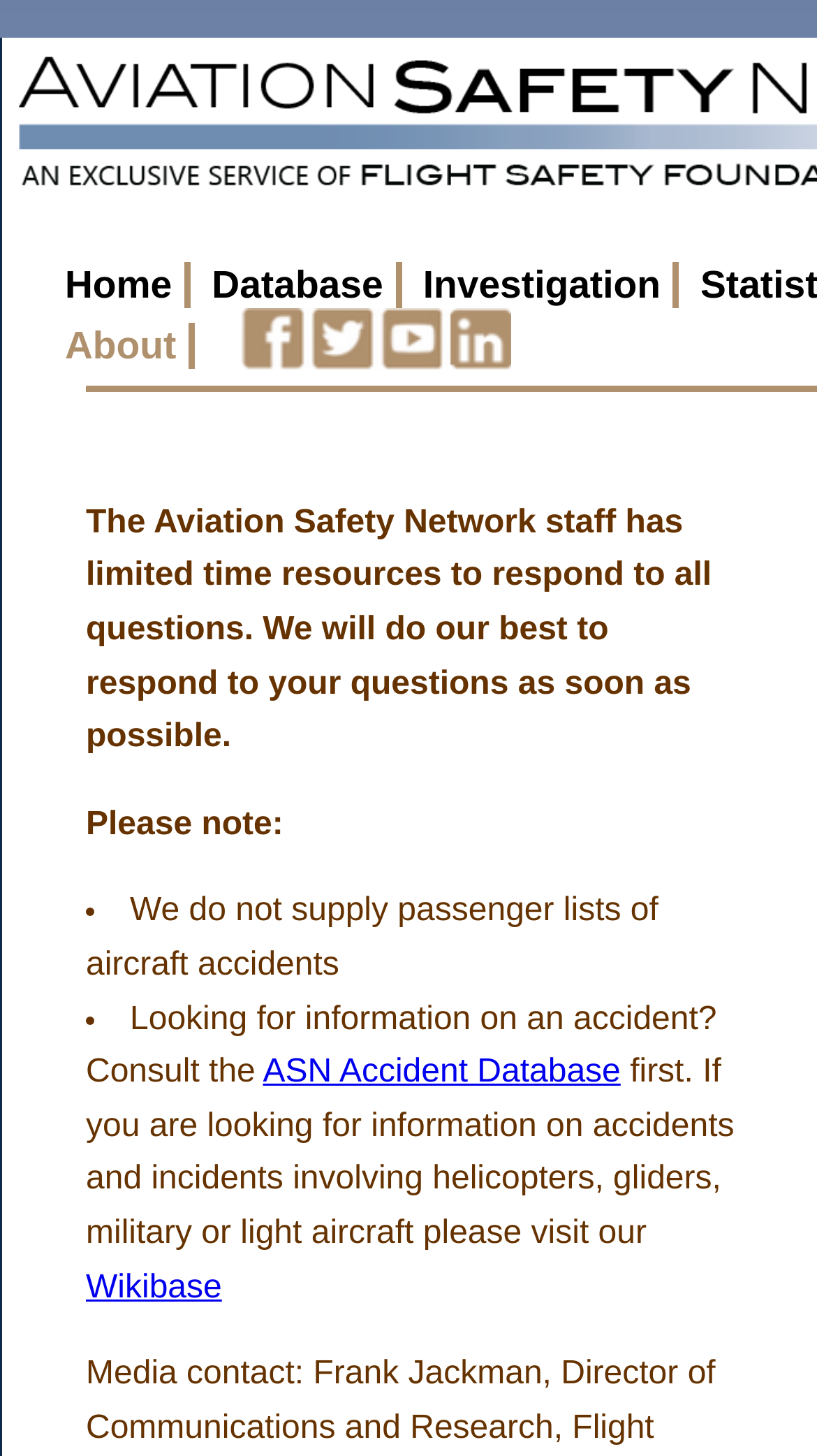Based on the element description, predict the bounding box coordinates (top-left x, top-left y, bottom-right x, bottom-right y) for the UI element in the screenshot: Home

[0.064, 0.18, 0.234, 0.212]